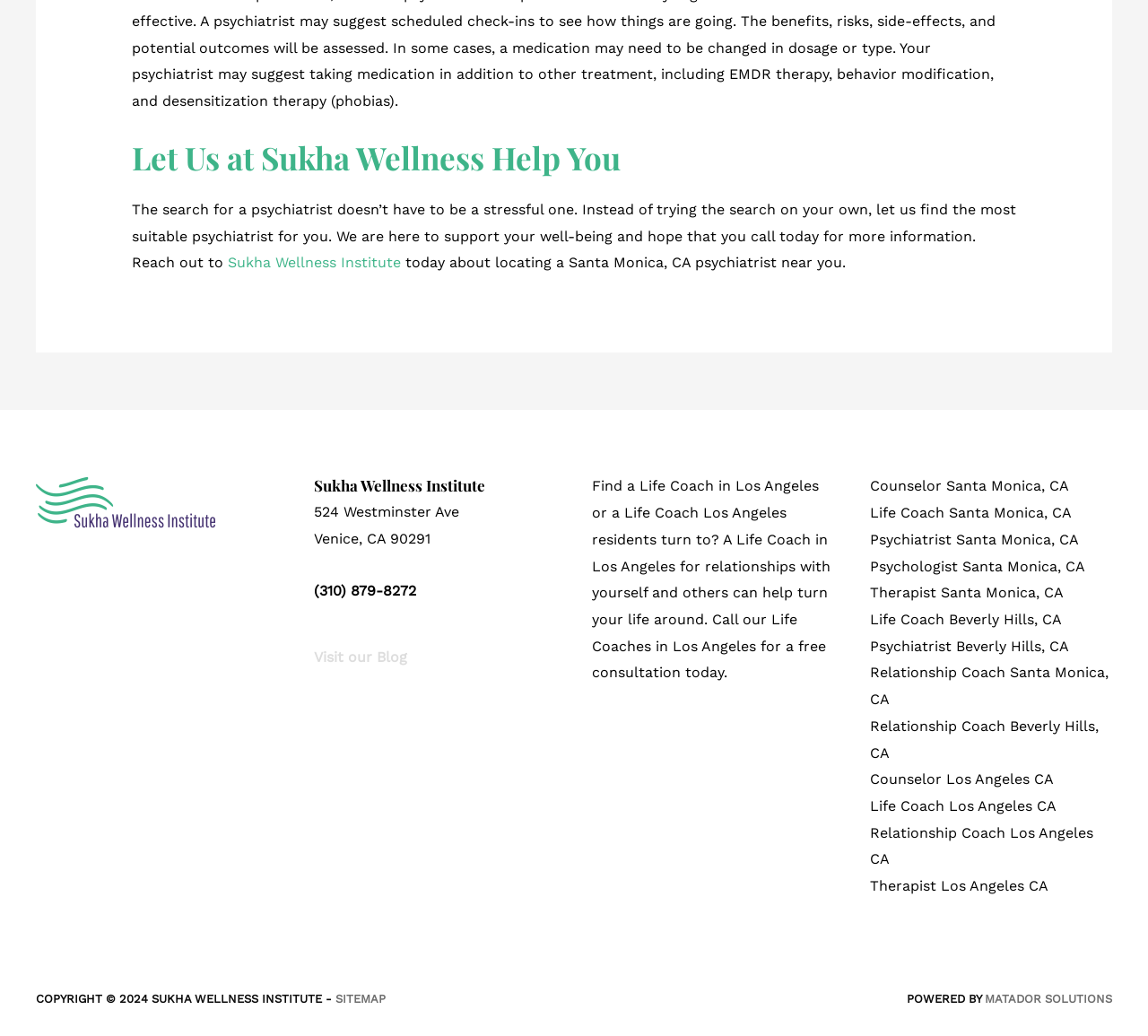Using the webpage screenshot, locate the HTML element that fits the following description and provide its bounding box: "Matador Solutions".

[0.858, 0.958, 0.969, 0.971]